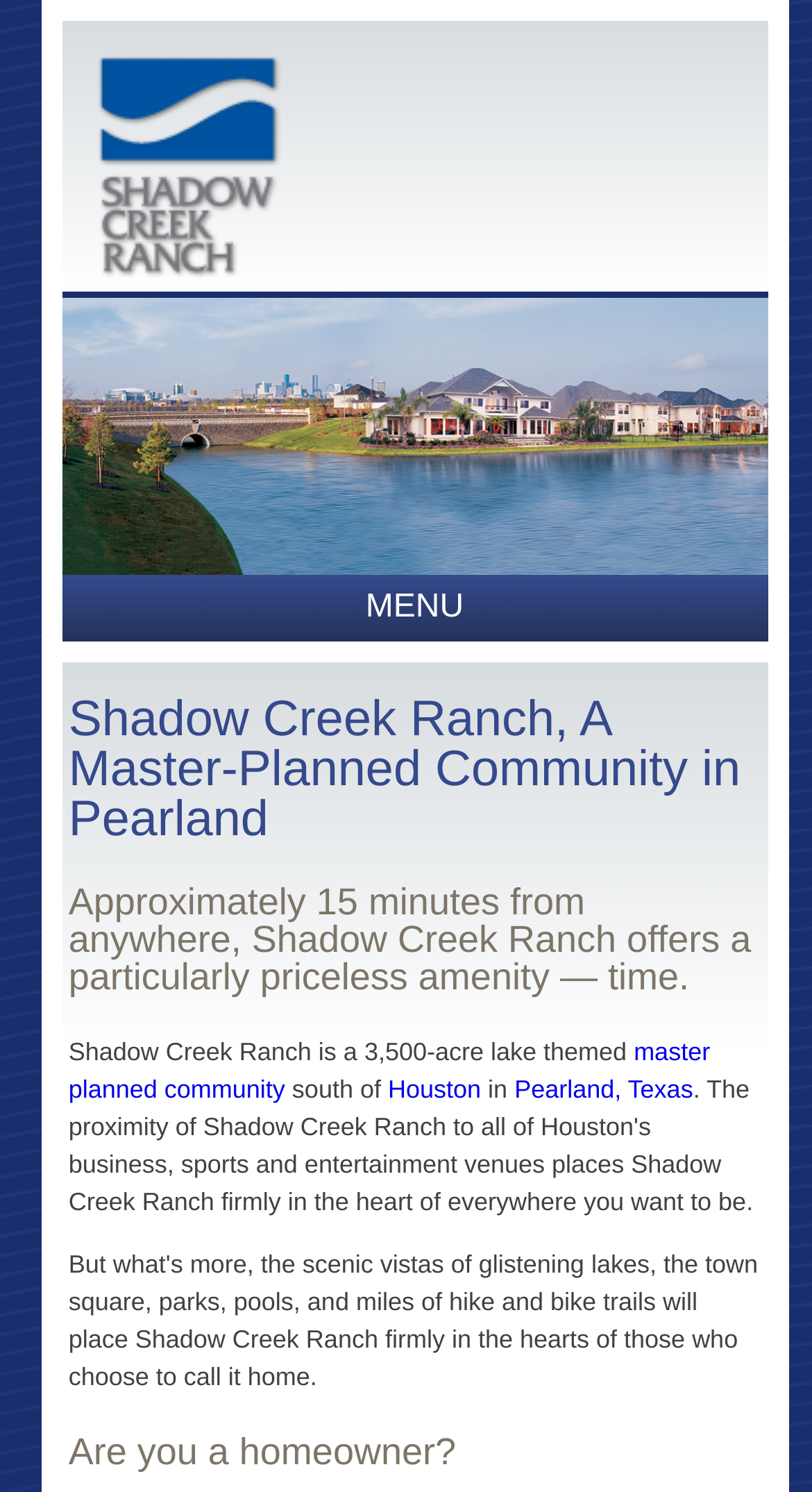Determine the bounding box for the UI element as described: "Interactive Site Plan". The coordinates should be represented as four float numbers between 0 and 1, formatted as [left, top, right, bottom].

[0.089, 0.751, 0.508, 0.775]